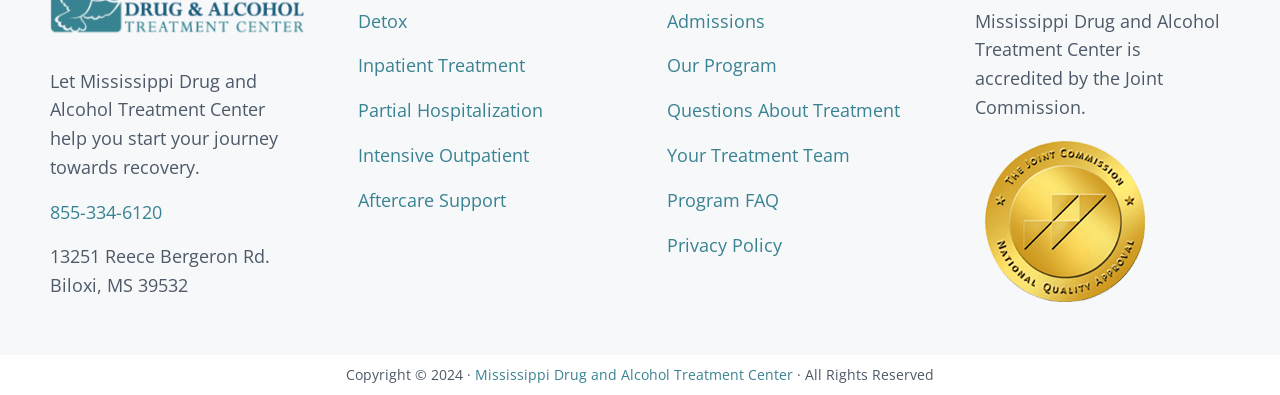Please provide a comprehensive response to the question based on the details in the image: What is the phone number to contact the treatment center?

I found the phone number by looking at the static text element with the content '855-334-6120' which is located at the top of the webpage, below the introduction text.